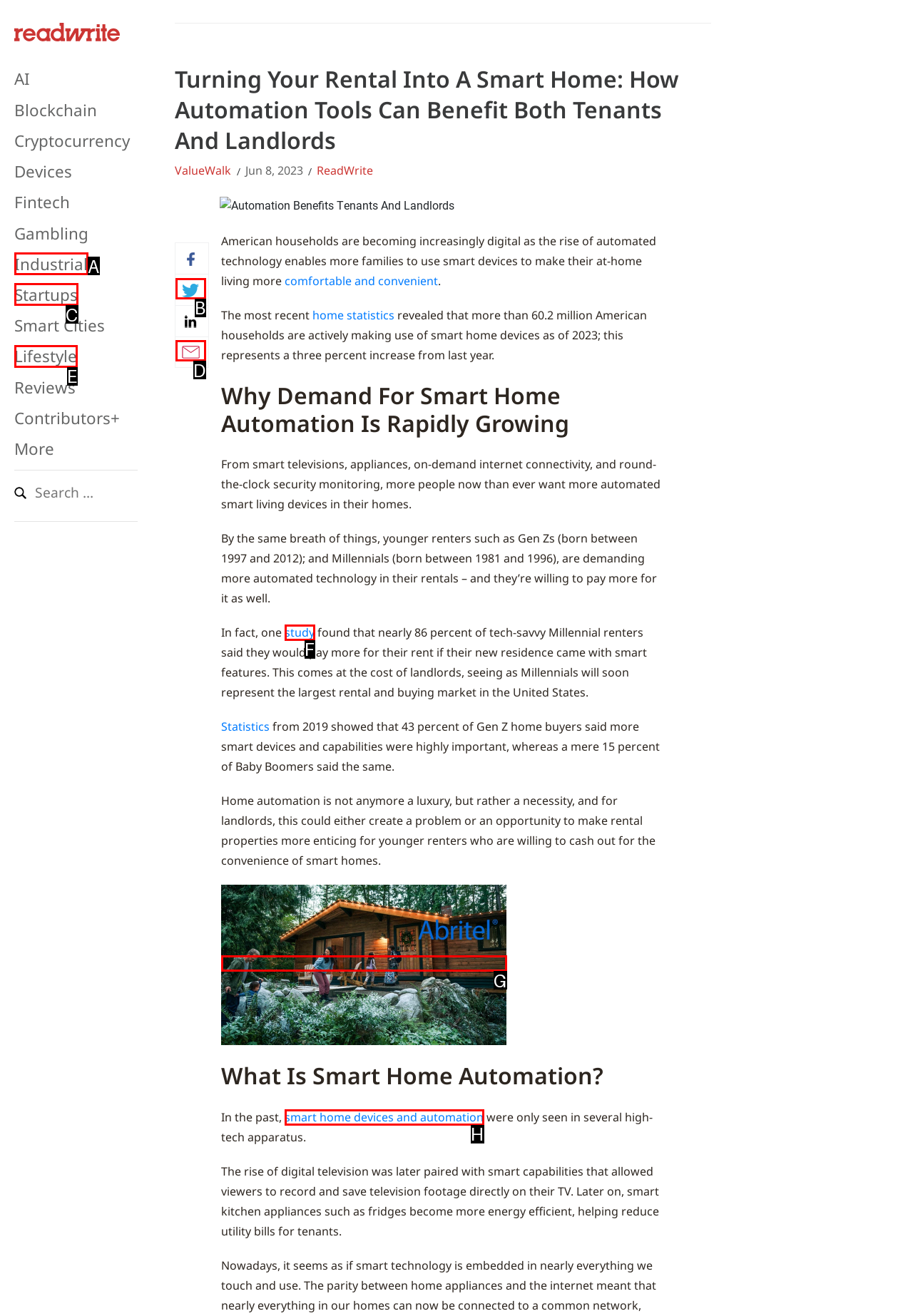From the given options, indicate the letter that corresponds to the action needed to complete this task: Read more about smart home automation. Respond with only the letter.

H